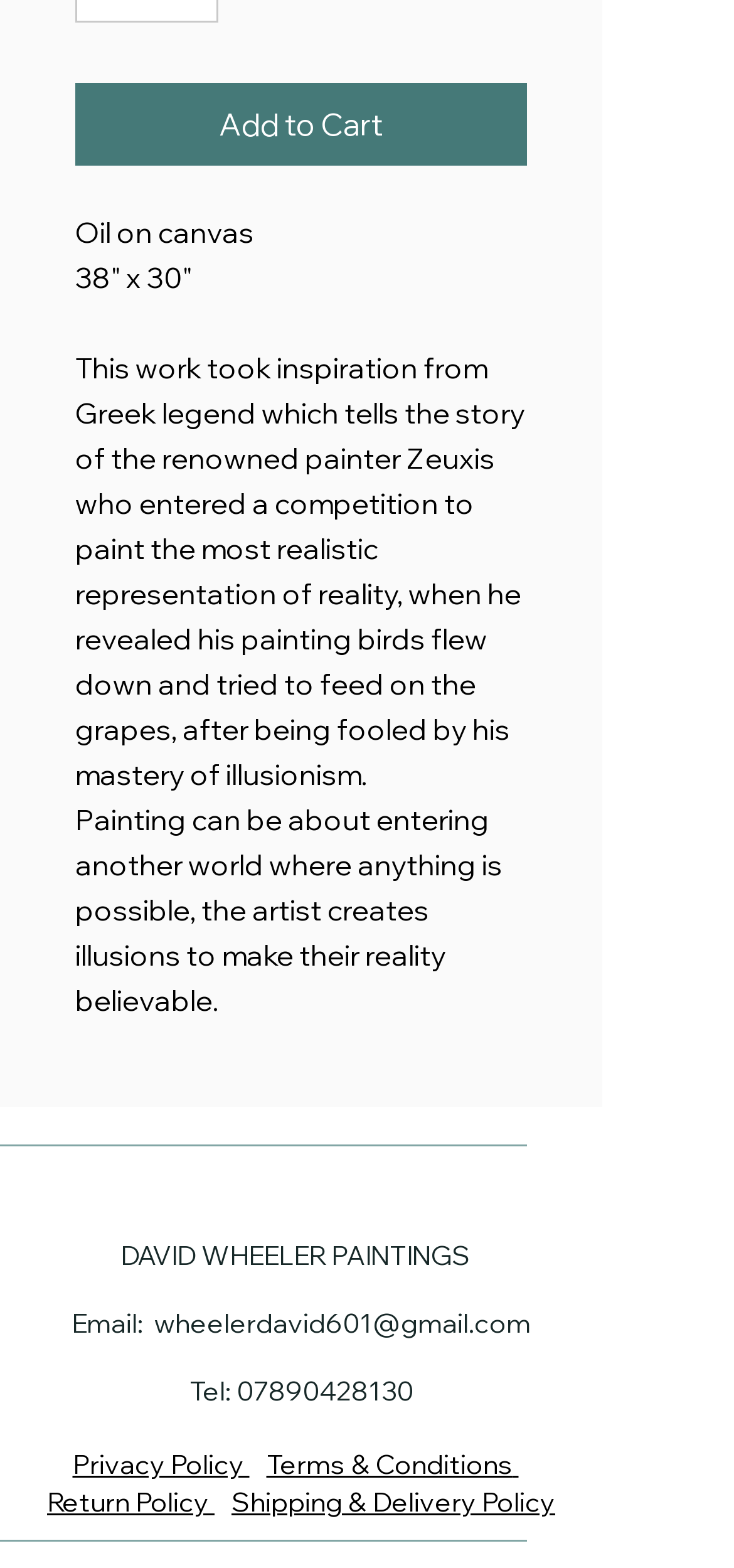What social media platform is linked?
Answer briefly with a single word or phrase based on the image.

Instagram